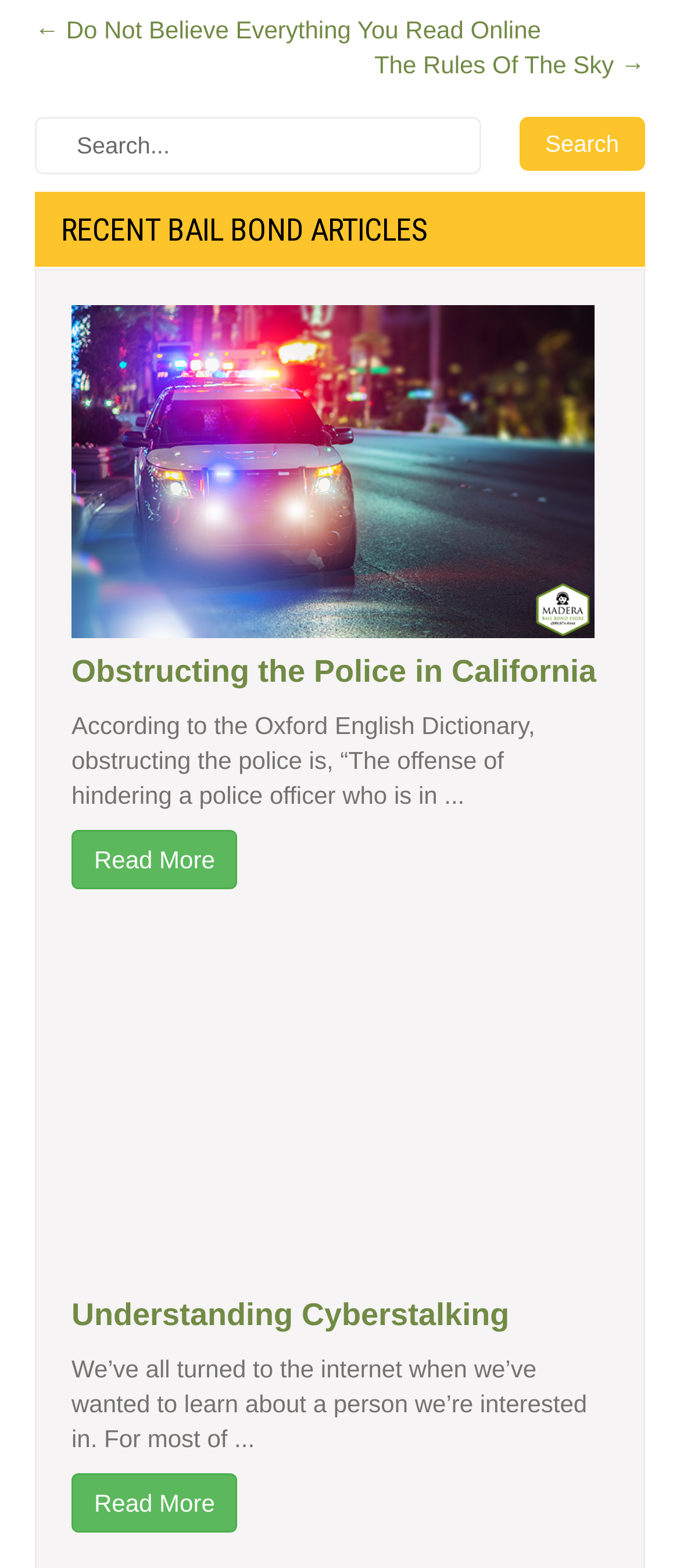What is the title of the previous article?
Based on the image, respond with a single word or phrase.

Do Not Believe Everything You Read Online